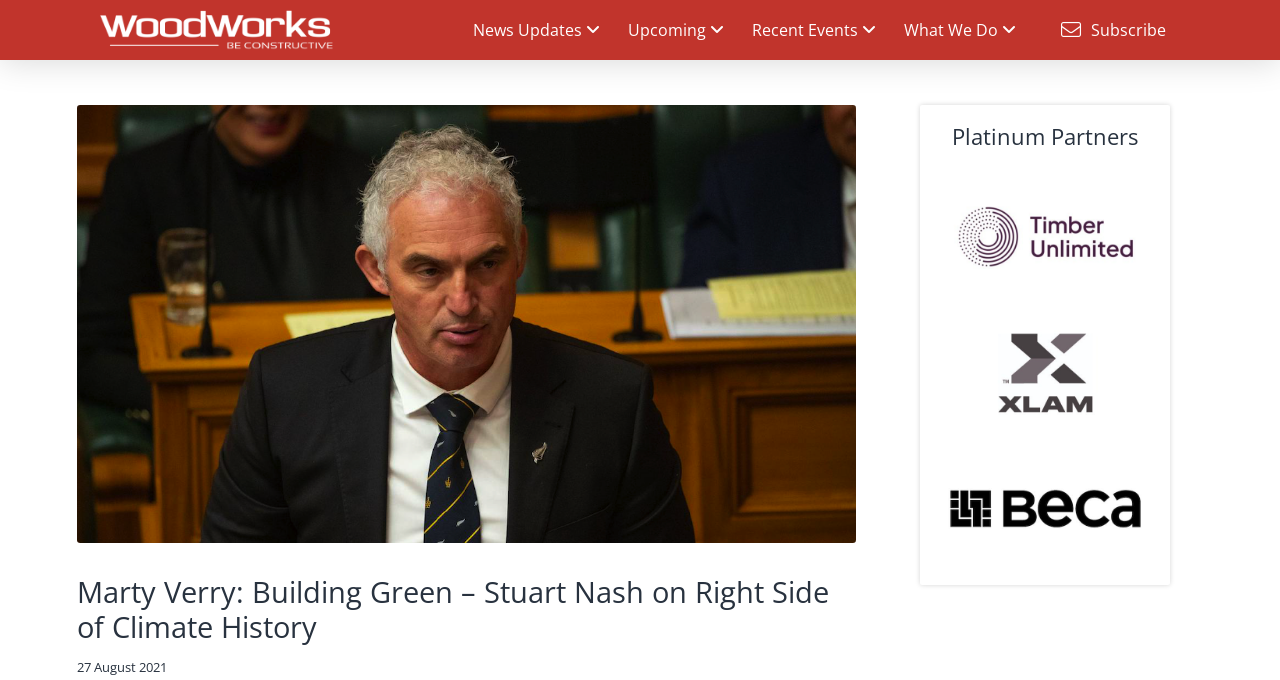Summarize the webpage in an elaborate manner.

The webpage appears to be an article or blog post about Marty Verry and Stuart Nash's involvement in building green and their stance on climate history. 

At the top left of the page, there is an image. Below this image, there are four links in a row, labeled "News Updates", "Upcoming", "Recent Events", and "What We Do". 

To the right of these links, there is a button labeled "Toggle Modal Content" with a subscribe option. When clicked, it may open a modal window or dropdown menu.

Below the button, there is a large heading that reads "Marty Verry: Building Green – Stuart Nash on Right Side of Climate History". Underneath this heading, there is a date "27 August 2021". 

Further down the page, there is a heading "Platinum Partners" followed by three images, each with a link. These images are likely logos or icons of the platinum partners.